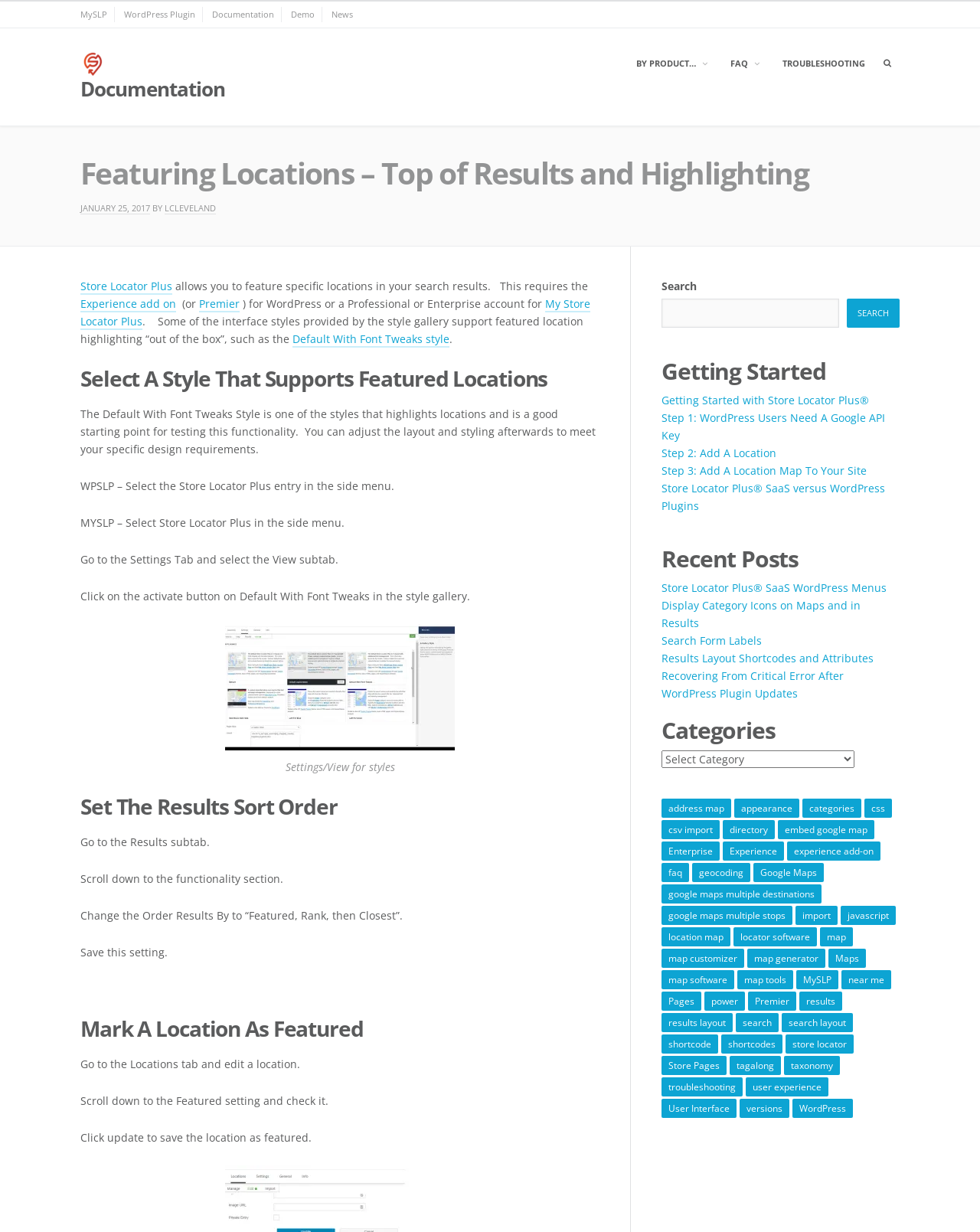Give an in-depth explanation of the webpage layout and content.

This webpage is about featuring specific locations in search results using Store Locator Plus. The page has a top bar navigation with links to "MySLP", "WordPress Plugin", "Documentation", "Demo", and "News". Below the top bar, there is a primary navigation section with links to "BY PRODUCT…", "FAQ", and "TROUBLESHOOTING".

The main content of the page is divided into several sections. The first section has a heading "Featuring Locations – Top of Results and Highlighting" and provides an introduction to the topic. Below this section, there is a link to "JANUARY 25, 2017" and some text describing the functionality of Store Locator Plus.

The next section has a heading "Select A Style That Supports Featured Locations" and provides instructions on how to select a style that supports featured locations. This section includes a figure with a caption "Settings/View for styles".

The following sections provide step-by-step instructions on how to set the results sort order, mark a location as featured, and get started with Store Locator Plus. These sections include headings, paragraphs of text, and links to related topics.

On the right side of the page, there is a complementary section with a search box and a list of links to recent posts, including "Getting Started with Store Locator Plus", "Step 1: WordPress Users Need A Google API Key", and several others. Below the recent posts section, there is a list of categories with links to related topics, such as "address map", "appearance", "categories", and others.

Overall, the page provides detailed instructions and information on how to use Store Locator Plus to feature specific locations in search results.